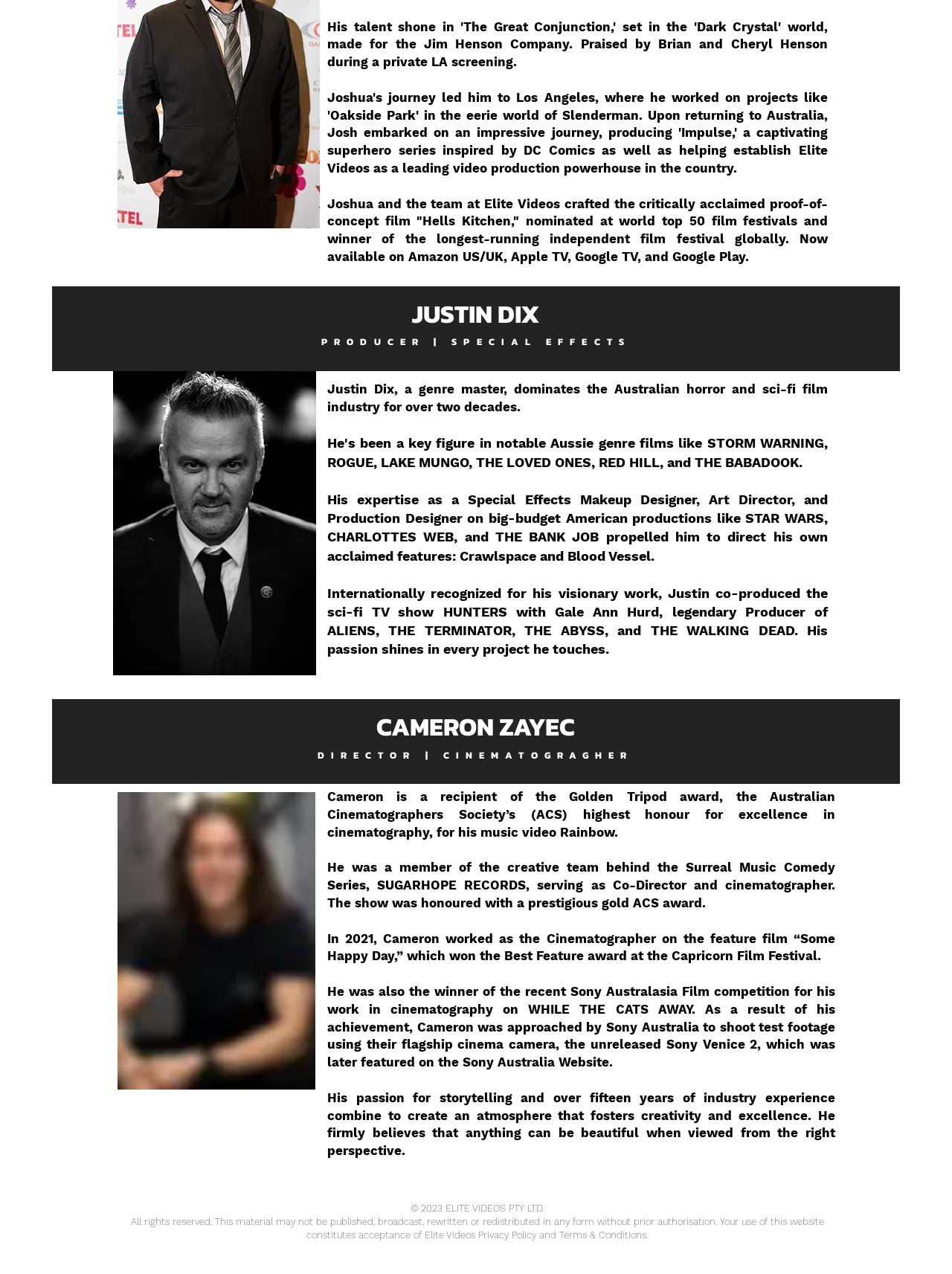What is the name of the film festival where 'Some Happy Day' won the Best Feature award?
Based on the image, give a one-word or short phrase answer.

Capricorn Film Festival